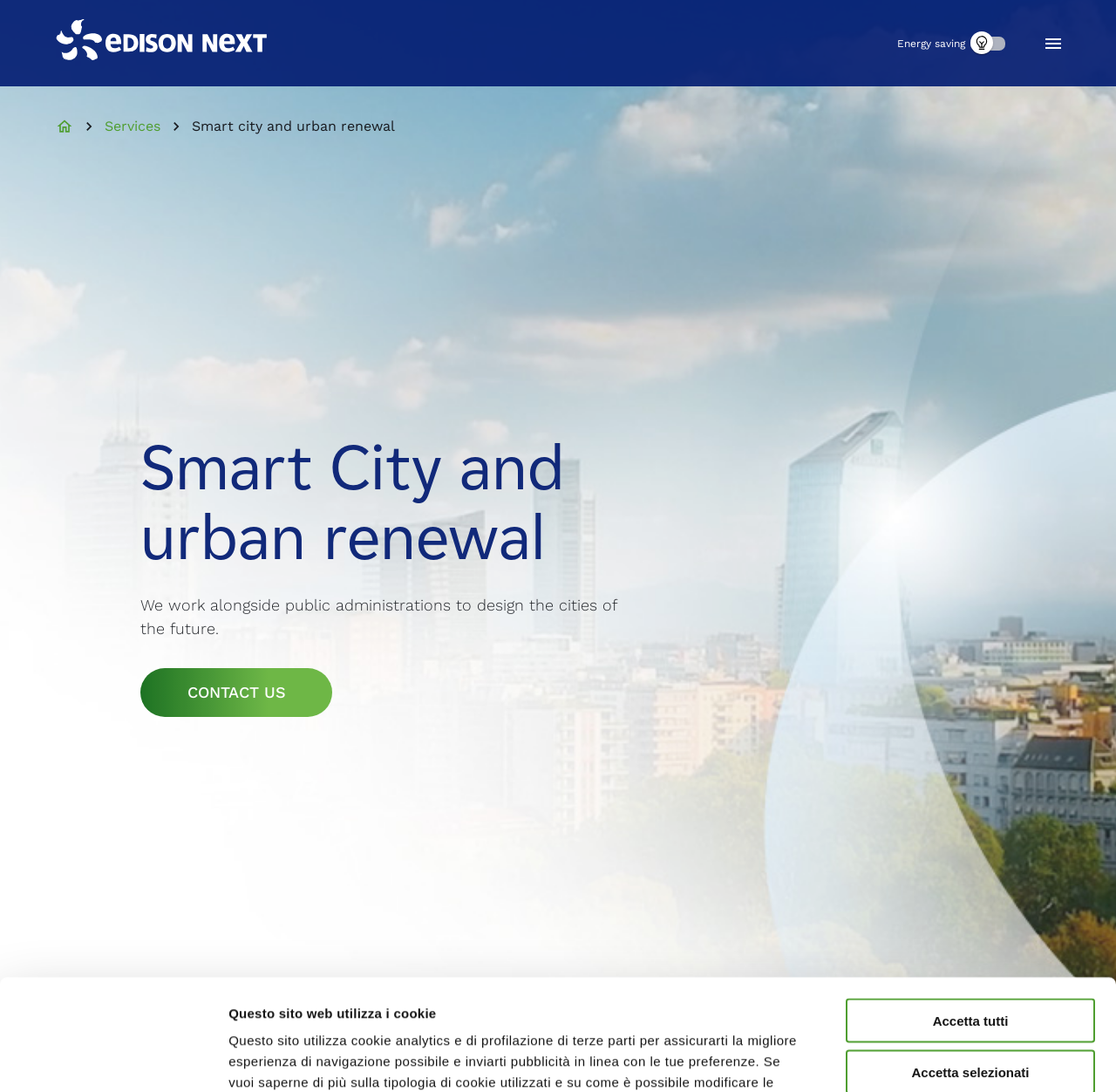Find the bounding box of the UI element described as follows: "aria-label="Logo Edison NEXT"".

[0.05, 0.018, 0.244, 0.062]